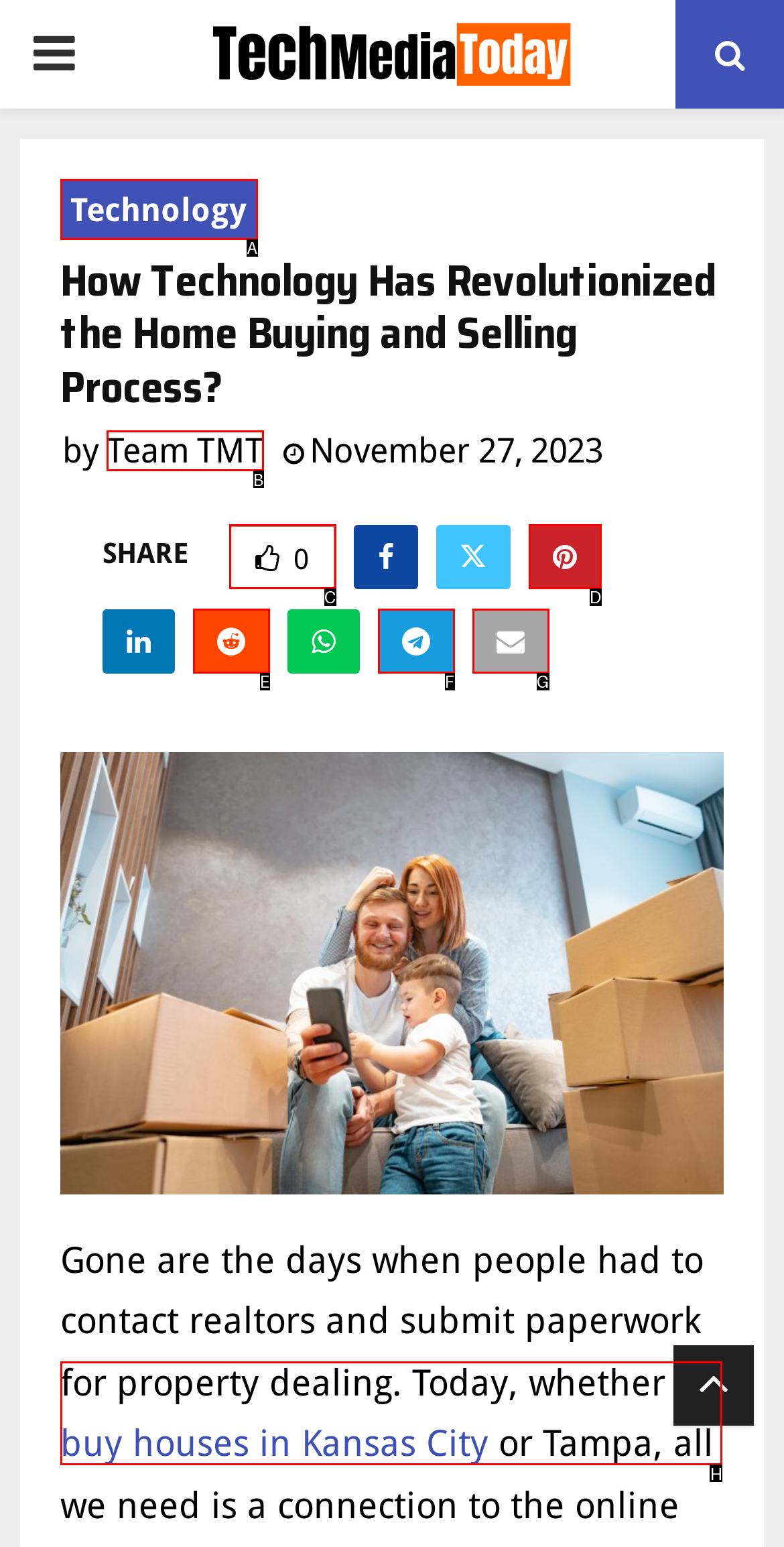Which HTML element should be clicked to complete the following task: Learn more about we buy houses in Kansas City?
Answer with the letter corresponding to the correct choice.

H